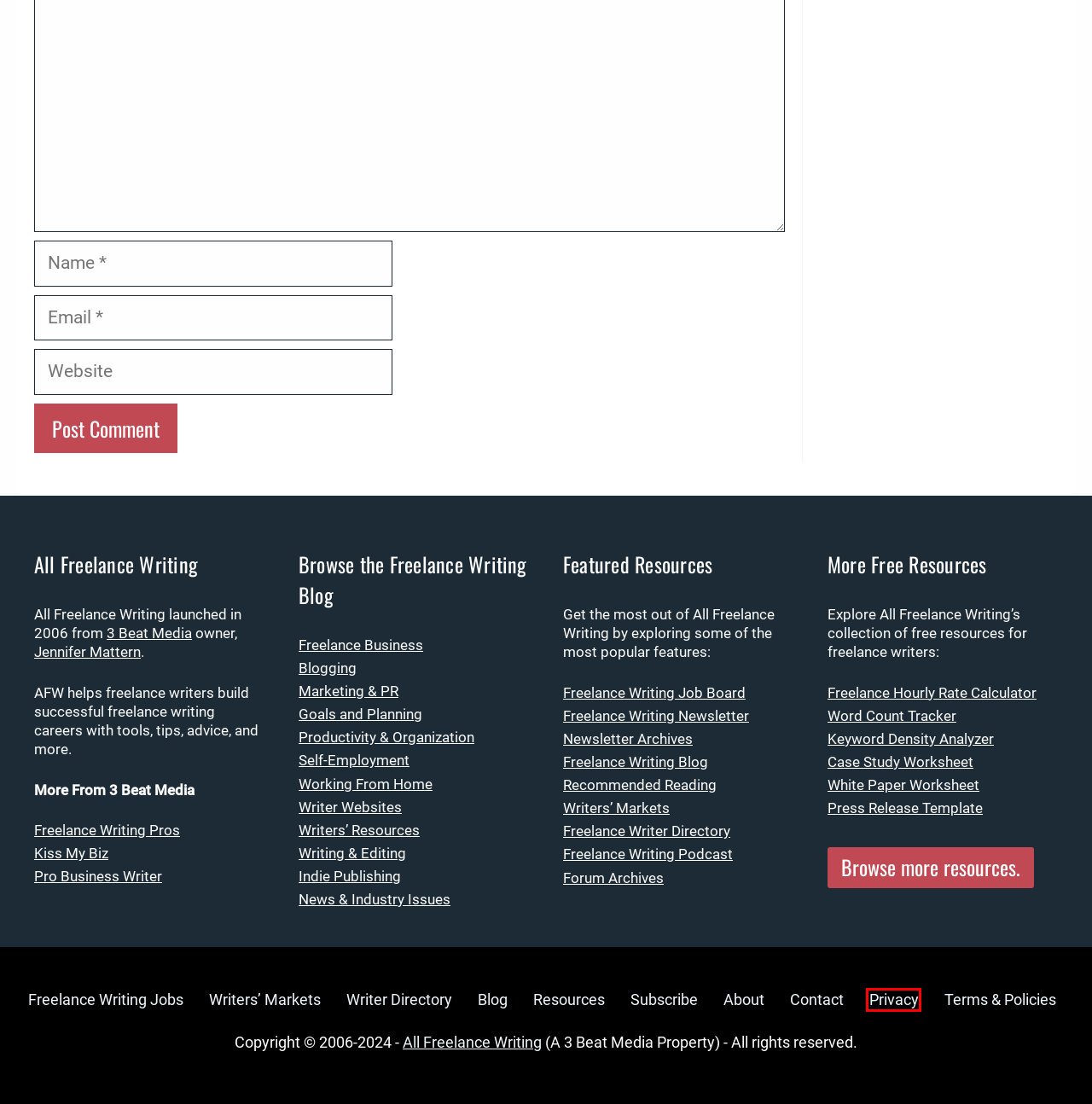Evaluate the webpage screenshot and identify the element within the red bounding box. Select the webpage description that best fits the new webpage after clicking the highlighted element. Here are the candidates:
A. Privacy Policy - All Freelance Writing
B. All Freelance Writing Podcast | All Freelance Writing
C. White Paper Worksheet for Freelance Writers | All Freelance Writing
D. Writer Websites Archives - All Freelance Writing
E. Poetry Writers' Markets Paying $50 and More | All Freelance Writing
F. Case Study Worksheet for Freelance Writers | All Freelance Writing
G. 3BeatMedia -
H. Writers' Resources Archives - All Freelance Writing

A